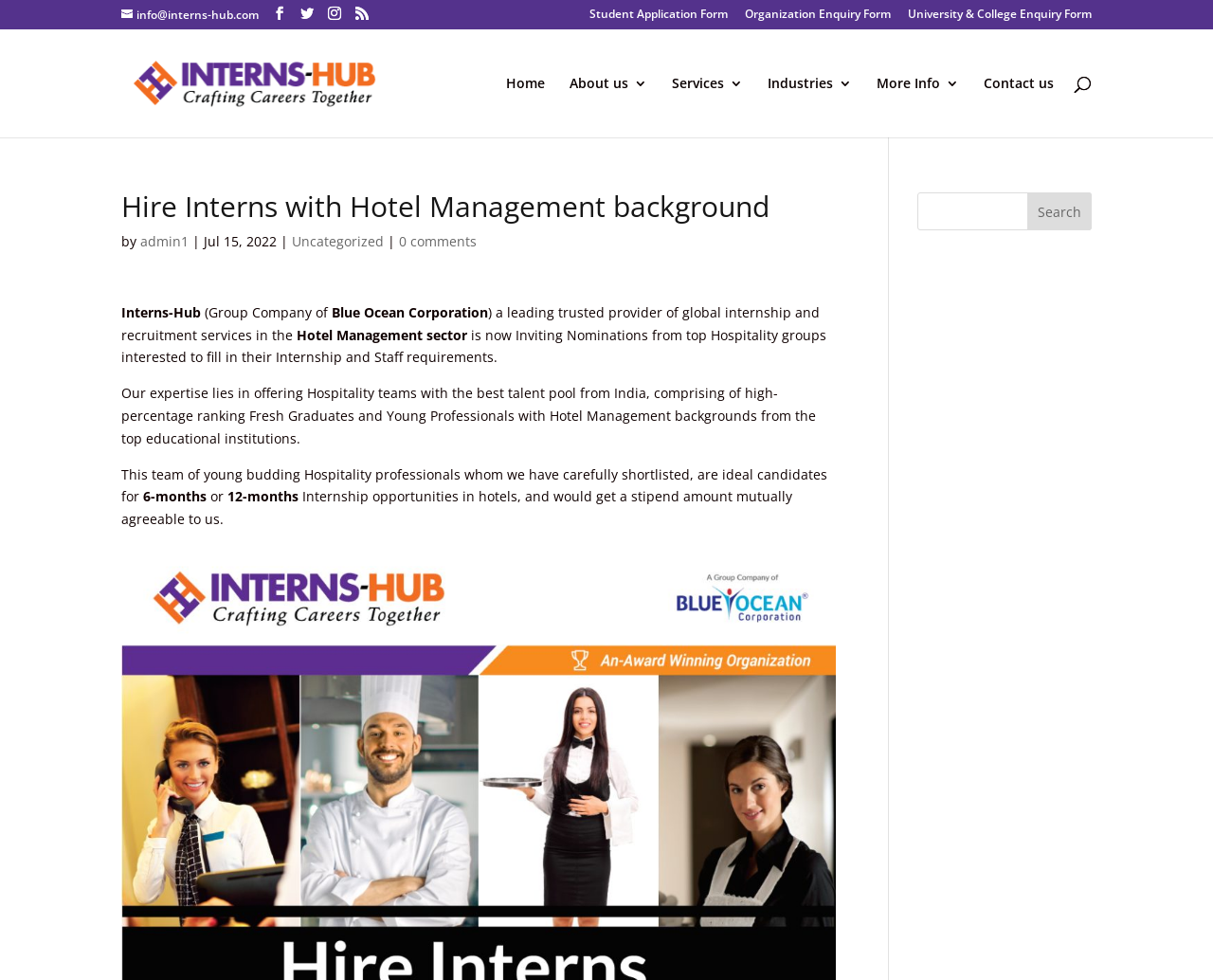Pinpoint the bounding box coordinates of the area that should be clicked to complete the following instruction: "Go to Home page". The coordinates must be given as four float numbers between 0 and 1, i.e., [left, top, right, bottom].

[0.417, 0.078, 0.449, 0.14]